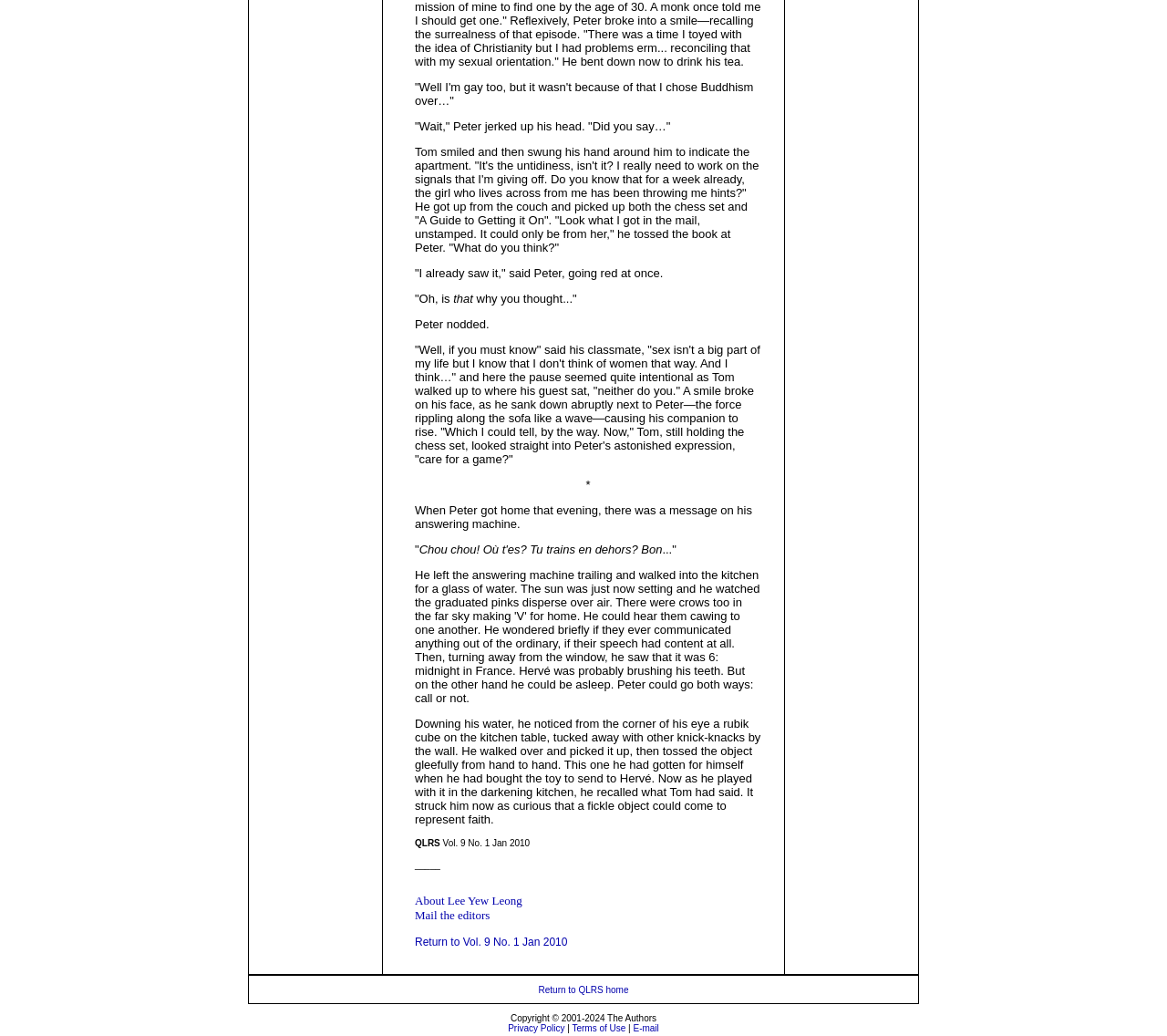What is the object Peter plays with in the kitchen?
Please analyze the image and answer the question with as much detail as possible.

In the passage, it is mentioned that Peter plays with a Rubik cube in the kitchen, which he had bought for himself after buying one to send to Hervé.